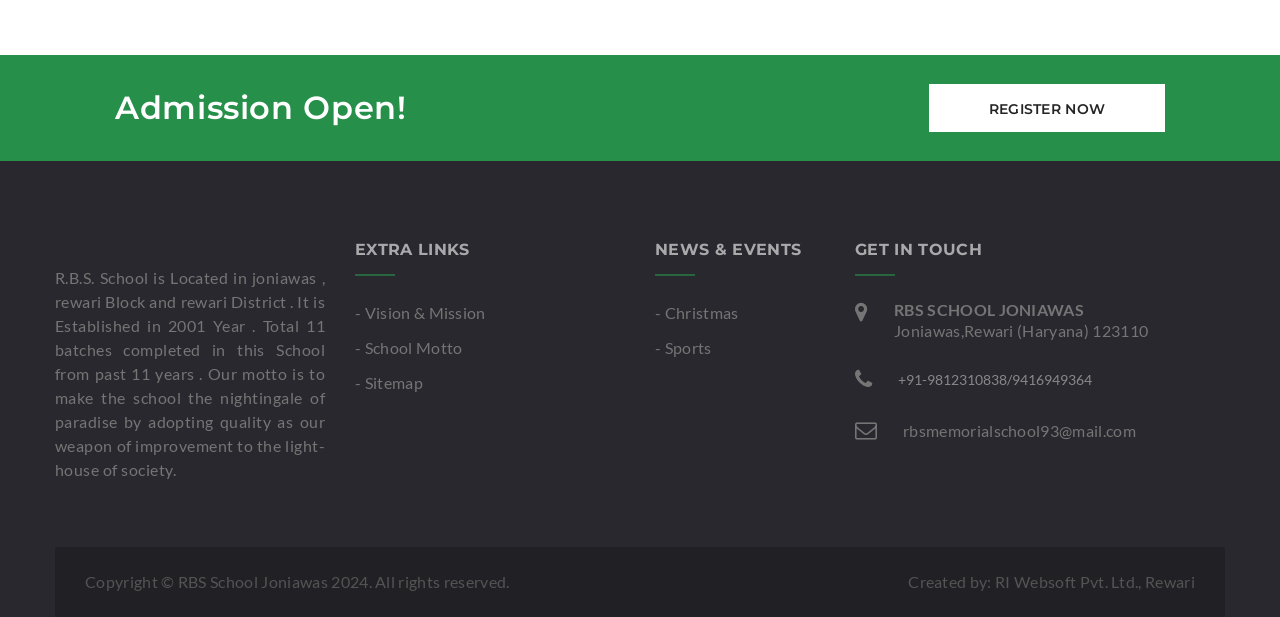What is the motto of the school?
Respond to the question with a well-detailed and thorough answer.

The motto of the school can be found in the introductory text, which states that the school's motto is to 'make the school the nightingale of paradise by adopting quality as our weapon of improvement to the light-house of society'.